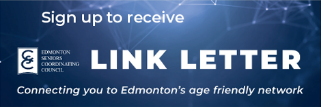Please use the details from the image to answer the following question comprehensively:
What is the purpose of the LINK LETTER?

The banner explicitly states that the LINK LETTER is a service that keeps the community informed and connected, implying that it serves as a means of communication and information dissemination for the Edmonton seniors community.